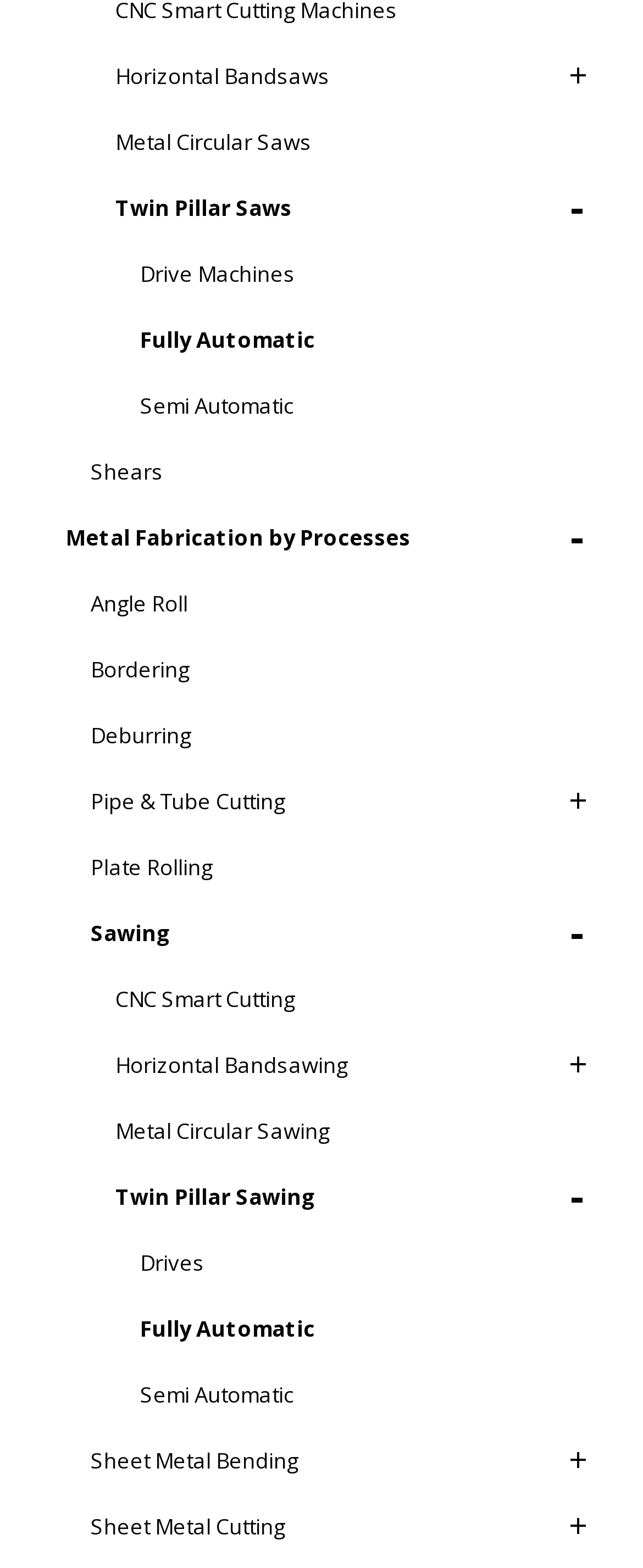What type of cutting is mentioned after 'Pipe & Tube'
Based on the image, respond with a single word or phrase.

Cutting